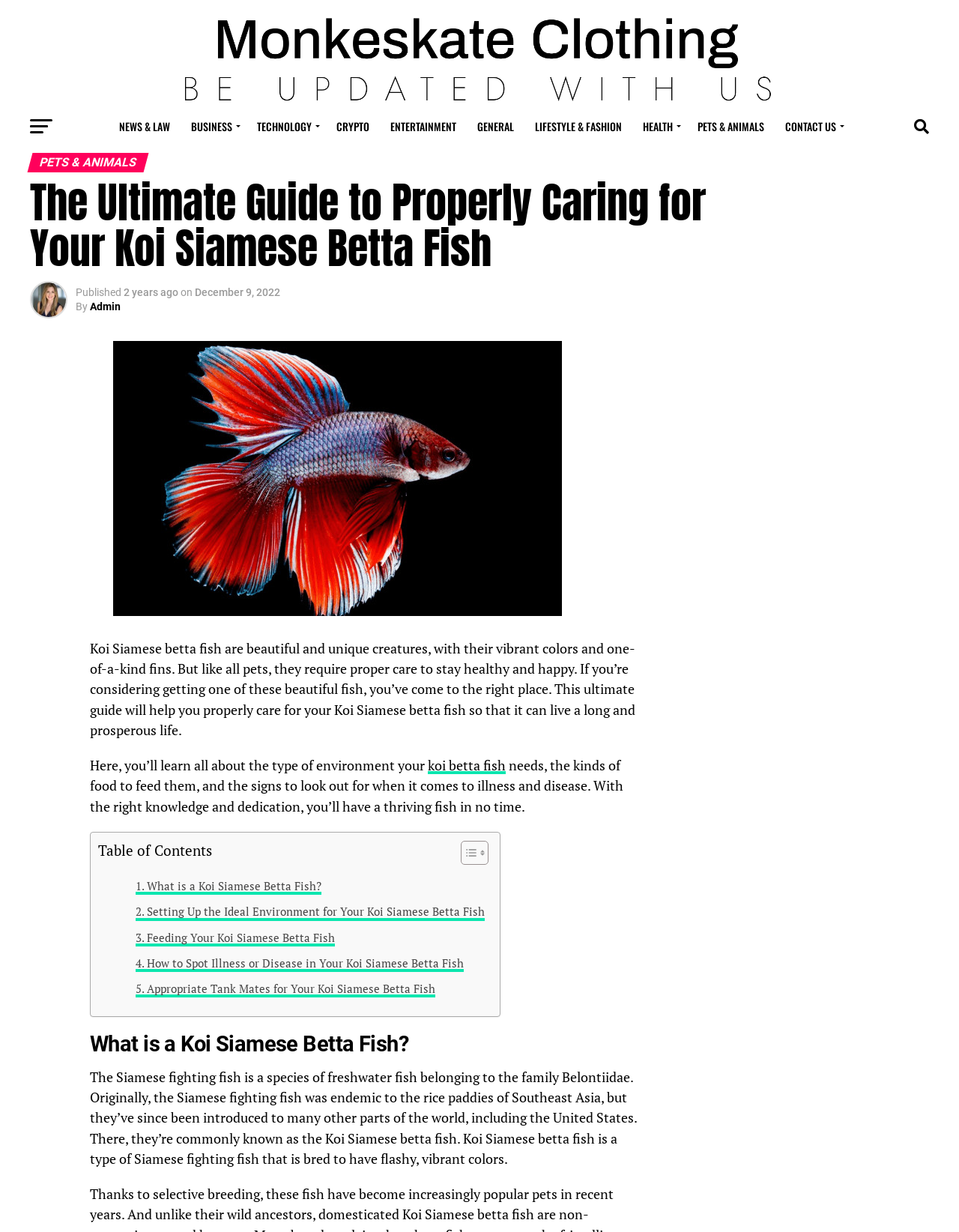Please determine the bounding box coordinates for the UI element described as: "Pets & Animals".

[0.718, 0.087, 0.806, 0.118]